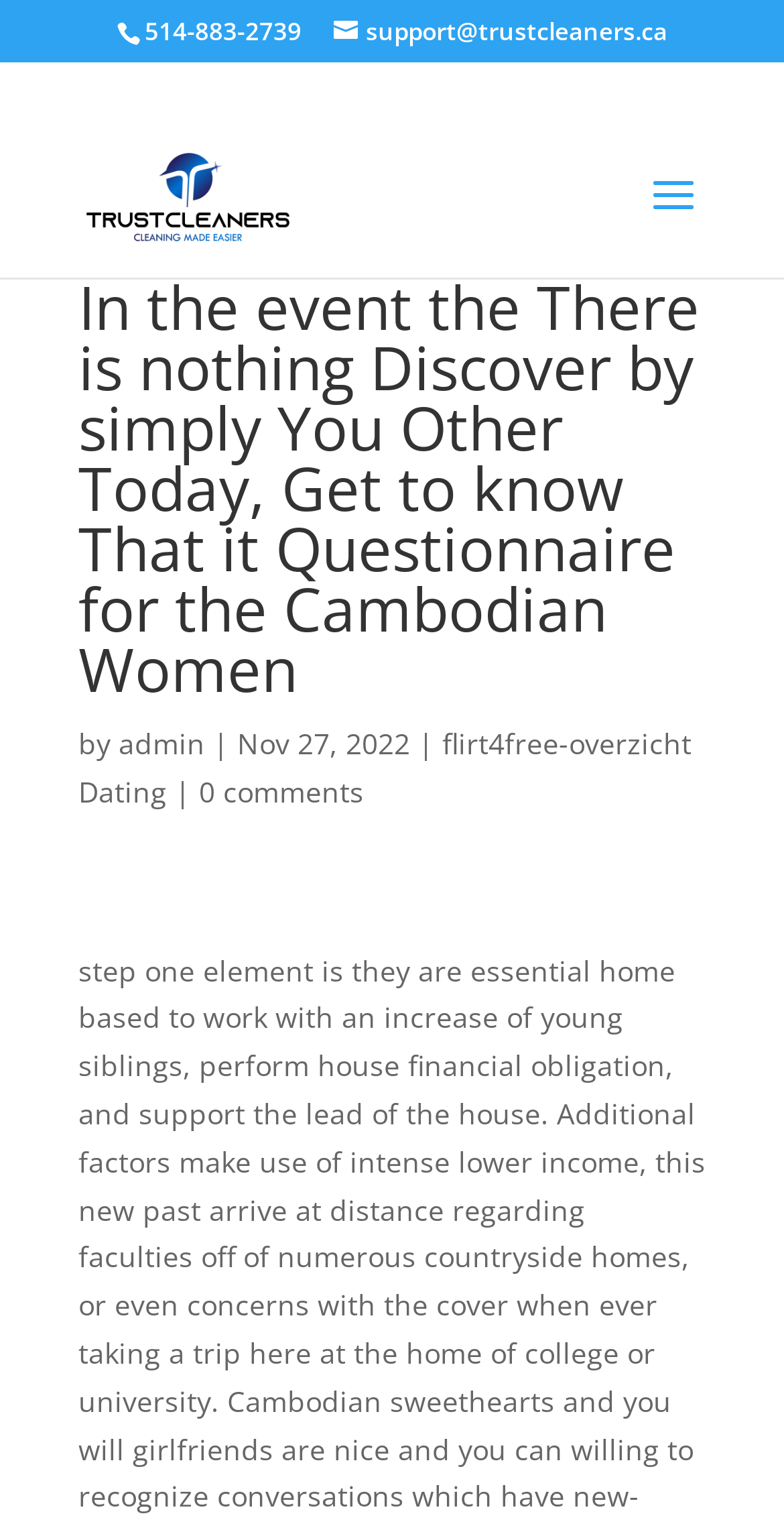Provide a thorough description of the webpage you see.

The webpage appears to be a blog post or article page. At the top, there is a header section with a phone number "514-883-2739" and an email address "support@trustcleaners.ca" on the left and right sides, respectively. Below the phone number, there is a link to "TrustCleaners" with a corresponding image of the TrustCleaners logo.

The main content of the page is a heading that reads "In the event the There is nothing Discover by simply You Other Today, Get to know That it Questionnaire for the Cambodian Women". This heading spans across the majority of the page's width.

Below the heading, there is a section with a link to "admin" followed by a vertical bar and the date "Nov 27, 2022". On the same line, there is another link to "flirt4free-overzicht Dating" on the right side. 

Further down, there is a link to "0 comments", indicating that there are no comments on the post. Overall, the page has a simple layout with a focus on the main heading and minimal additional elements.